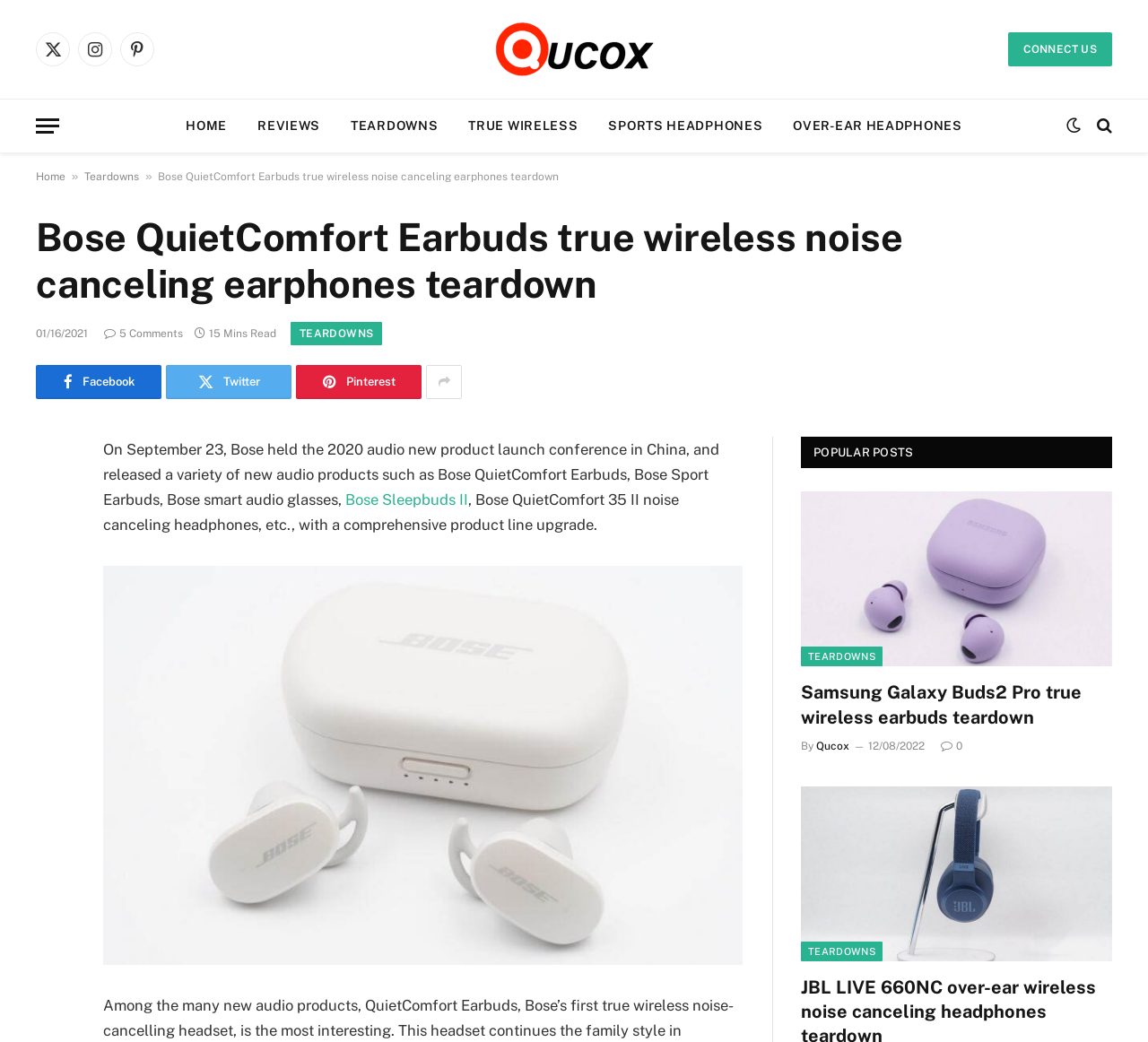Using the description: "5 Comments", determine the UI element's bounding box coordinates. Ensure the coordinates are in the format of four float numbers between 0 and 1, i.e., [left, top, right, bottom].

[0.091, 0.314, 0.159, 0.326]